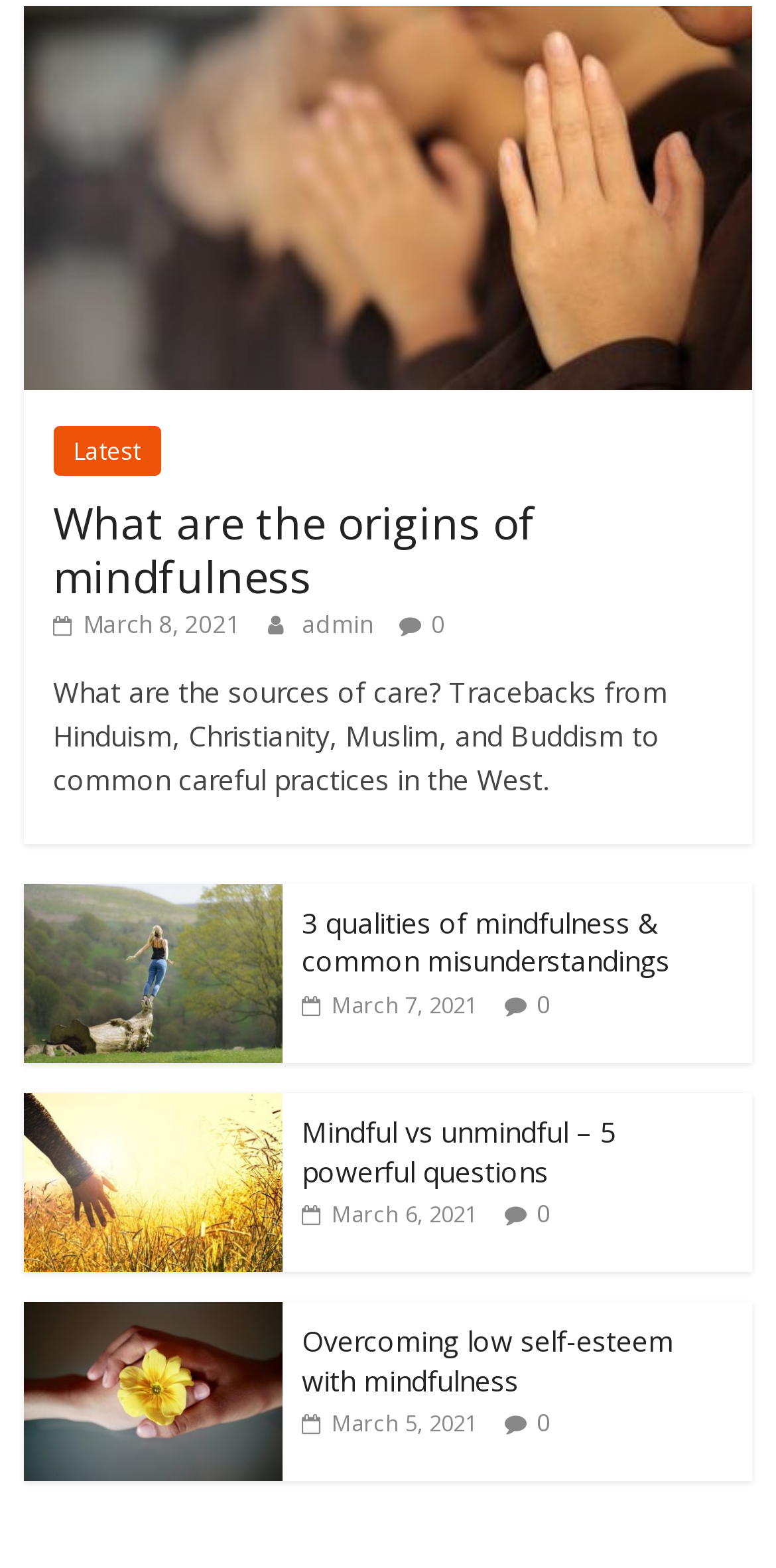Find and indicate the bounding box coordinates of the region you should select to follow the given instruction: "Explore mindful vs unmindful questions".

[0.03, 0.698, 0.363, 0.722]